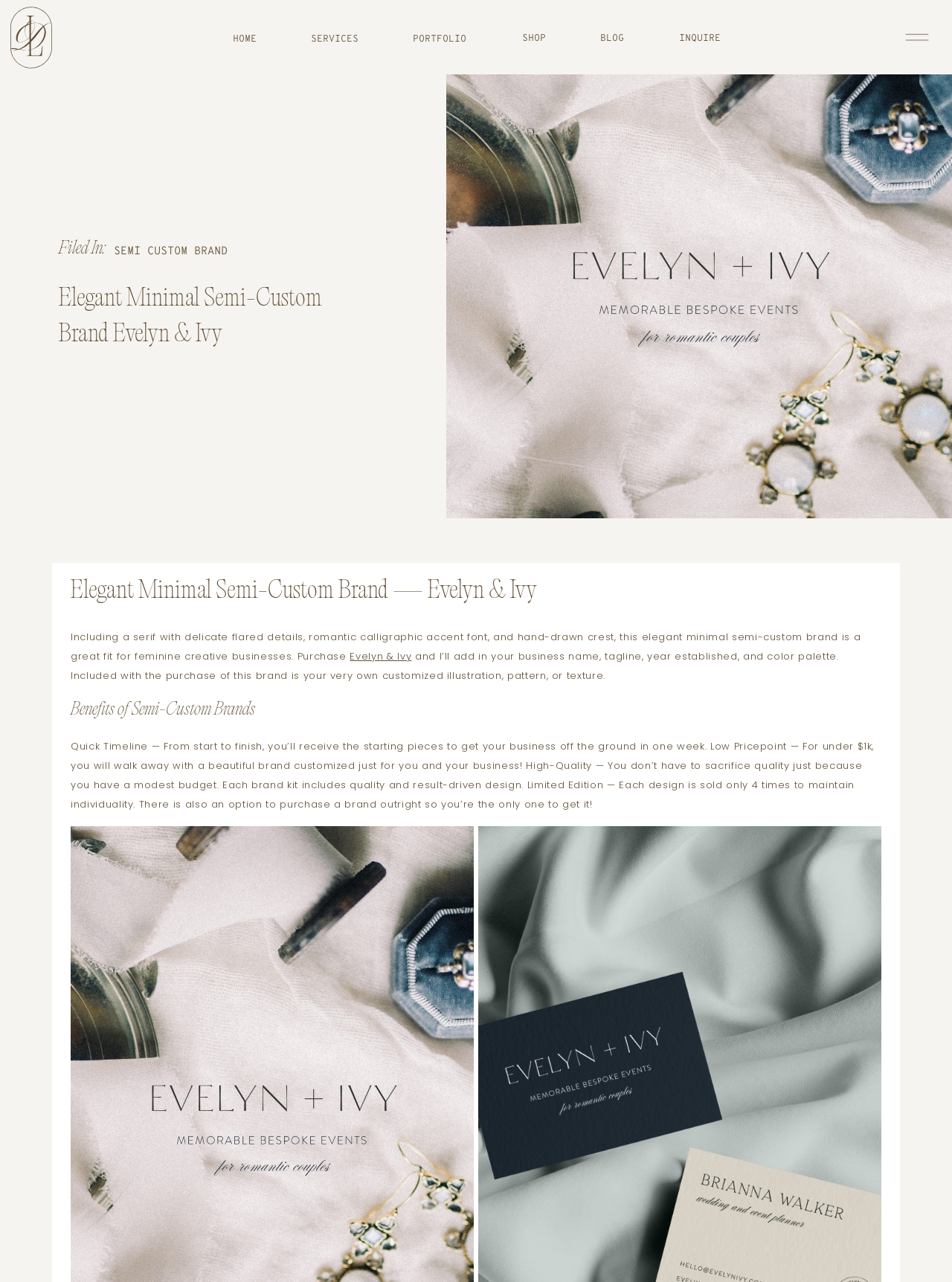Identify the bounding box coordinates necessary to click and complete the given instruction: "Go to SHOP".

[0.548, 0.026, 0.573, 0.035]